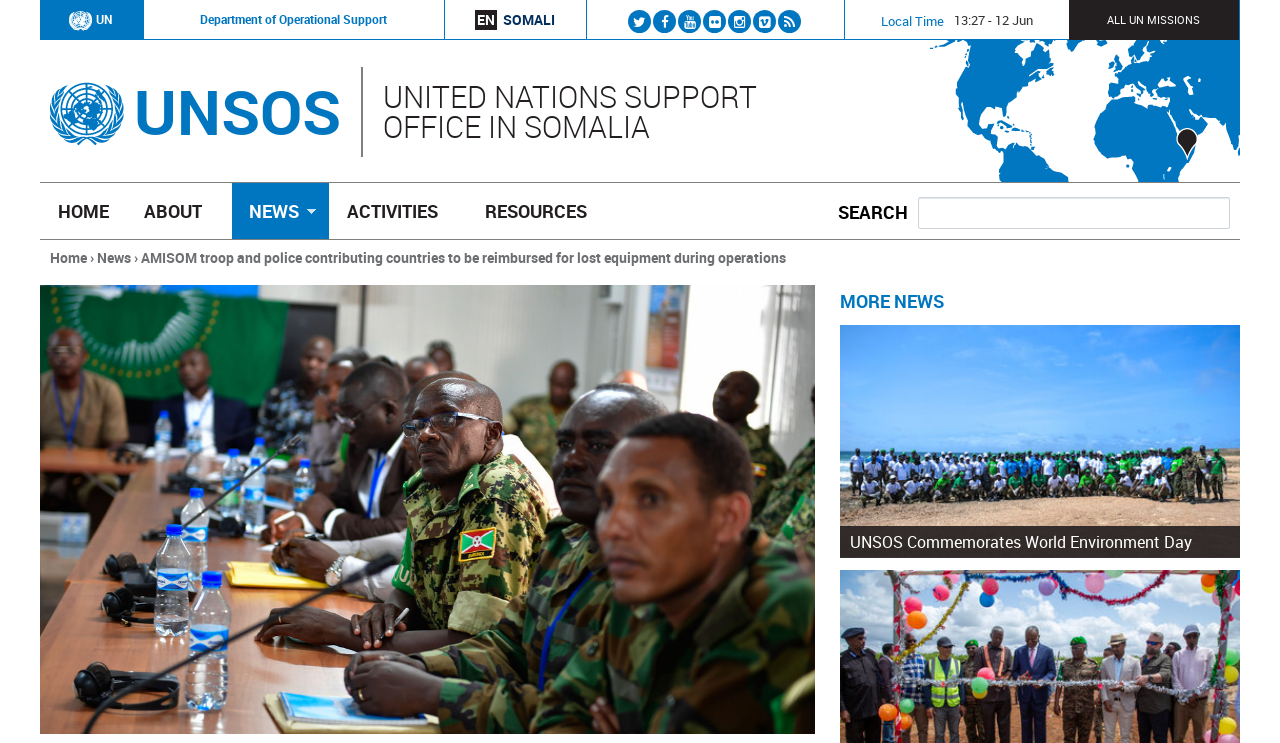Please provide a comprehensive answer to the question below using the information from the image: What is the current time?

I found the current time by looking at the element that says 'Local Time' and then finding the static text element next to it, which displays the current time as '13:27 - 12 Jun'.